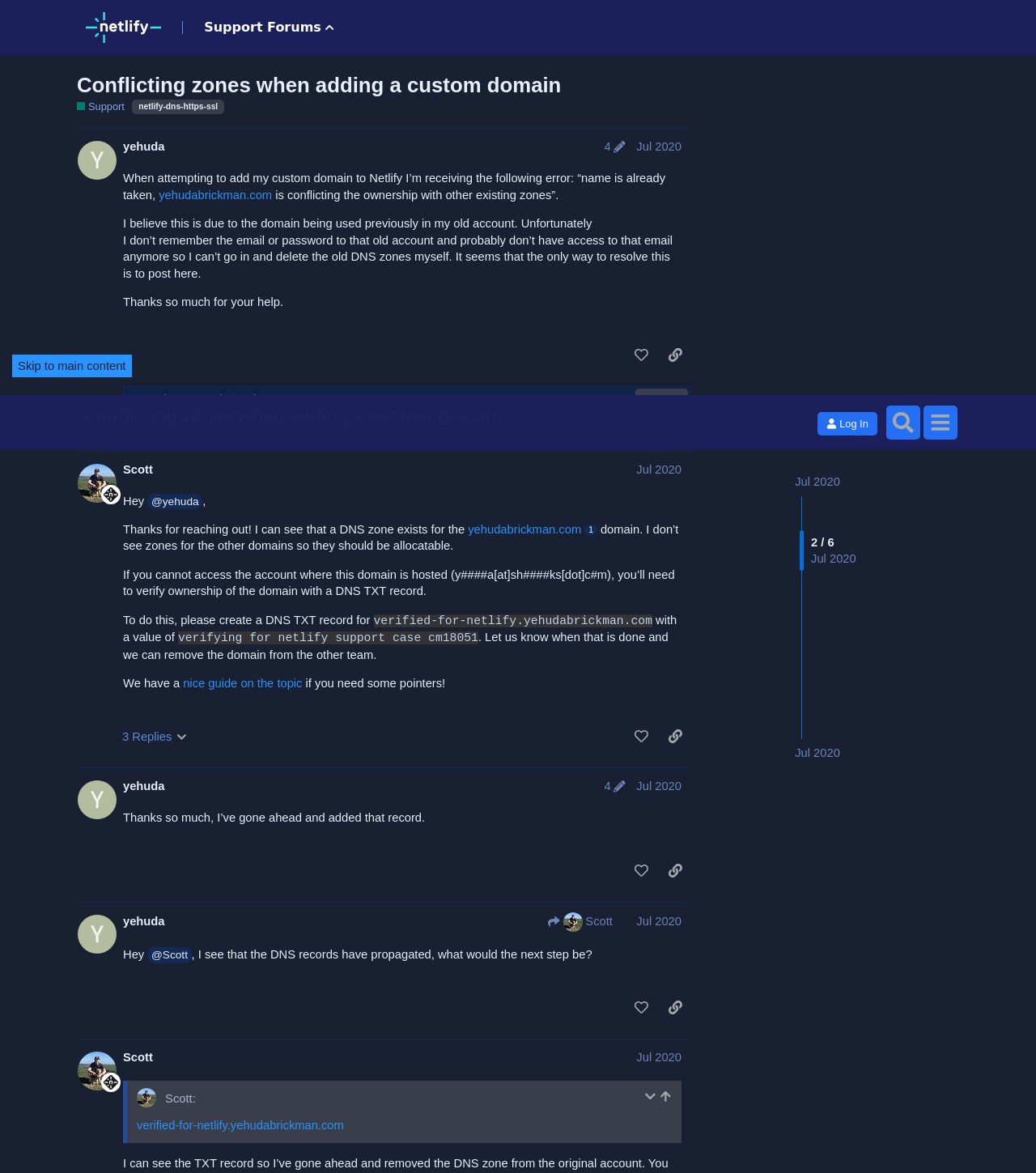Locate the bounding box coordinates of the element to click to perform the following action: 'Like post #3 by @yehuda'. The coordinates should be given as four float values between 0 and 1, in the form of [left, top, right, bottom].

[0.604, 0.394, 0.633, 0.418]